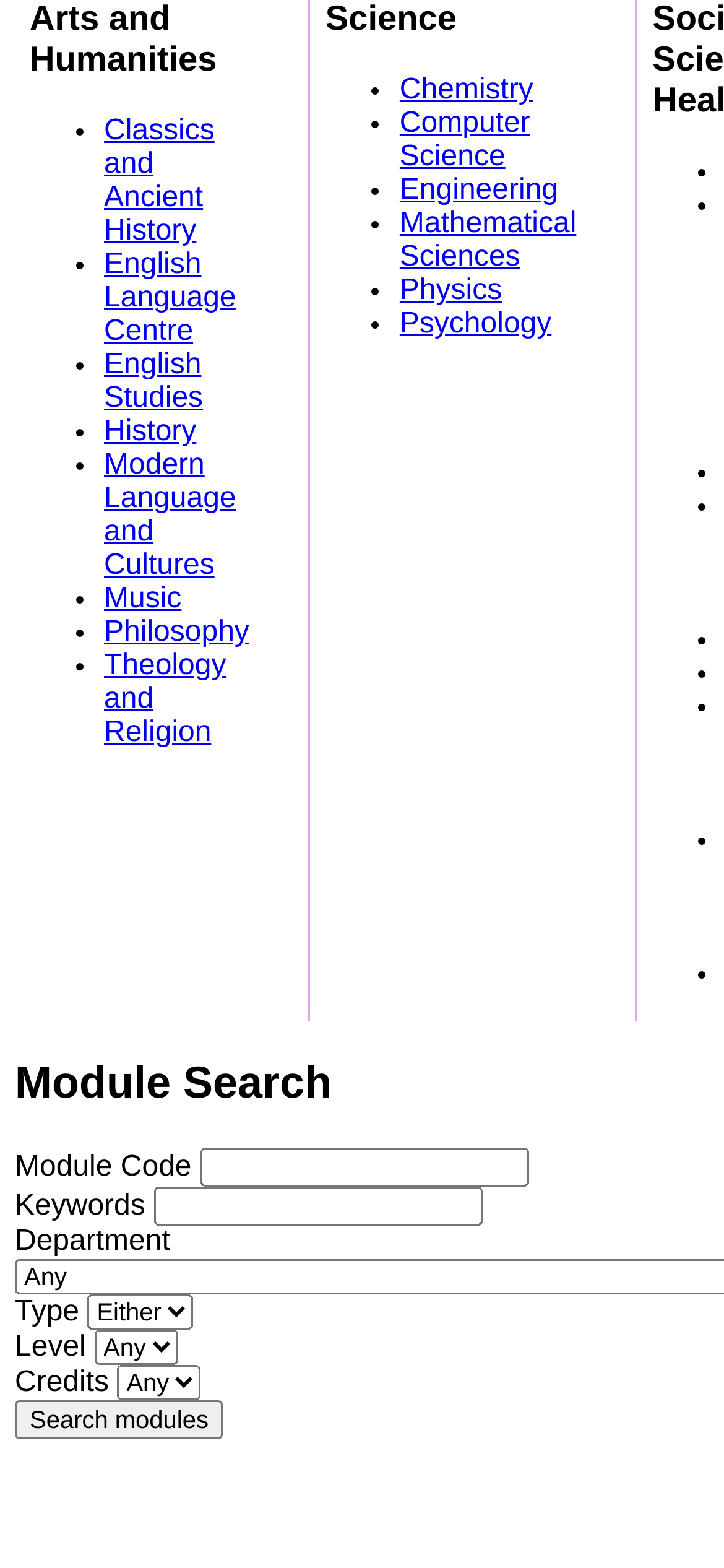What is the purpose of the 'Search modules' button? Observe the screenshot and provide a one-word or short phrase answer.

To search for modules